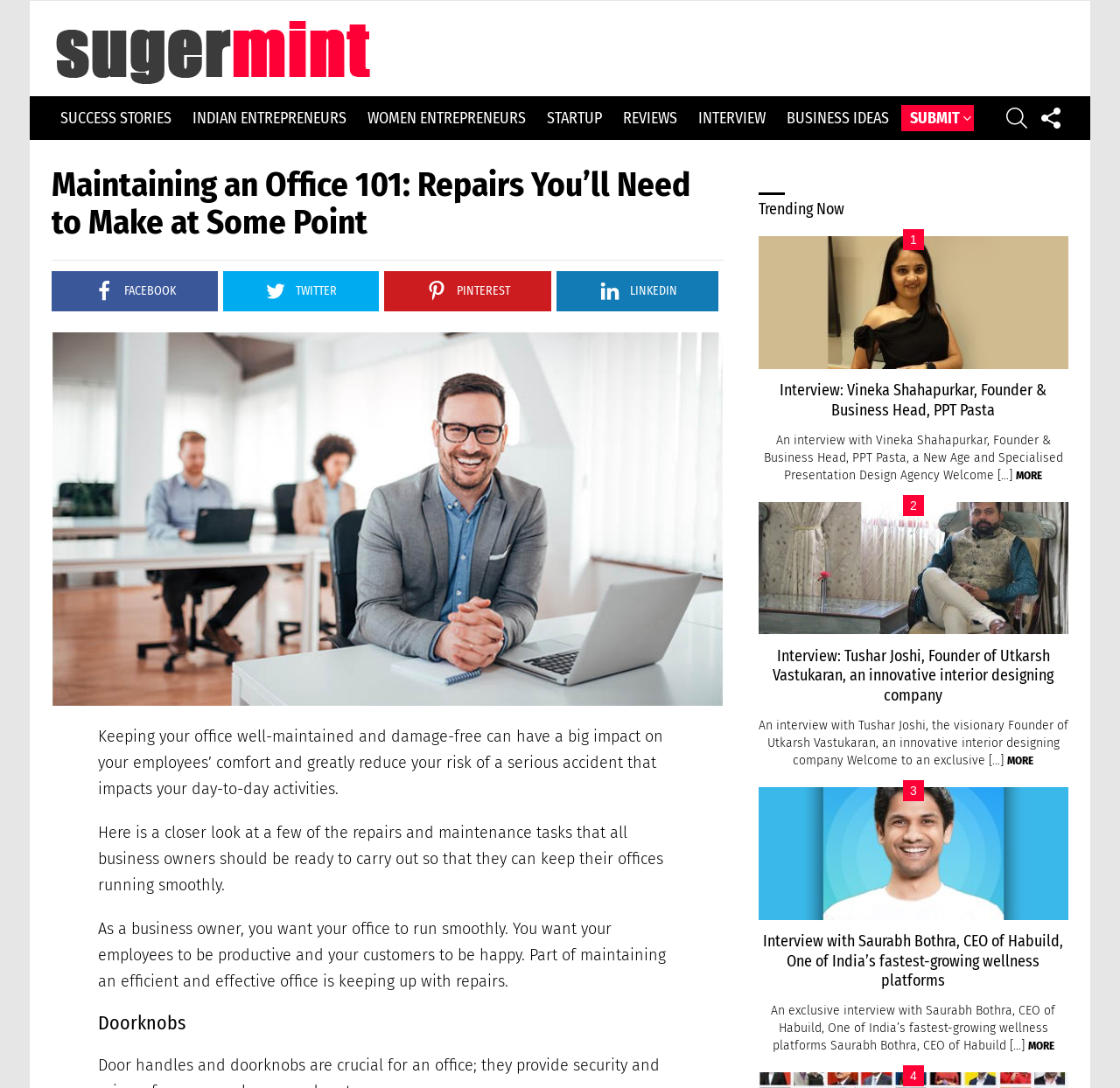Predict the bounding box coordinates of the UI element that matches this description: "Pinterest". The coordinates should be in the format [left, top, right, bottom] with each value between 0 and 1.

[0.343, 0.249, 0.492, 0.286]